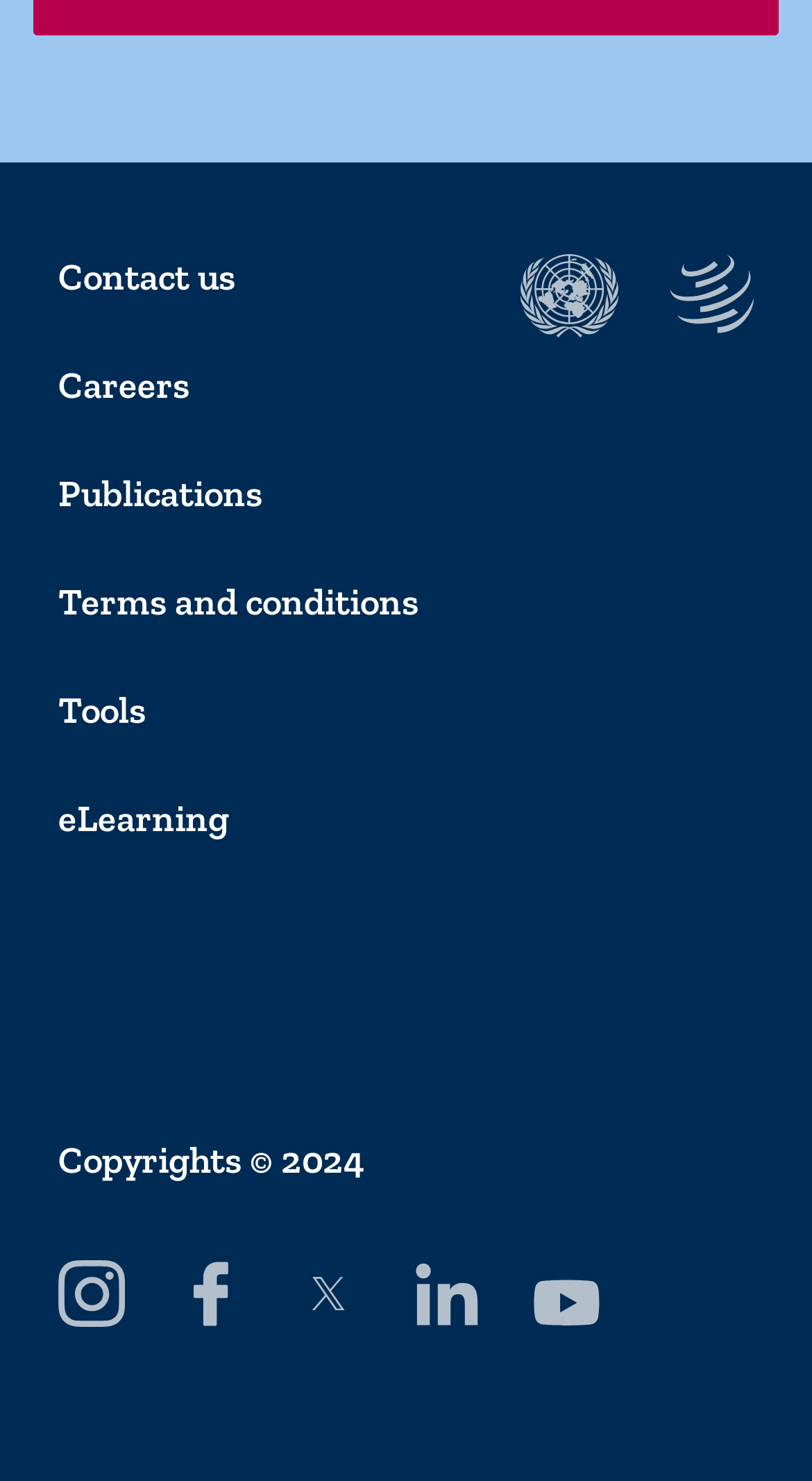Identify the bounding box coordinates of the clickable region necessary to fulfill the following instruction: "View Somalia – cultural Institutions". The bounding box coordinates should be four float numbers between 0 and 1, i.e., [left, top, right, bottom].

None